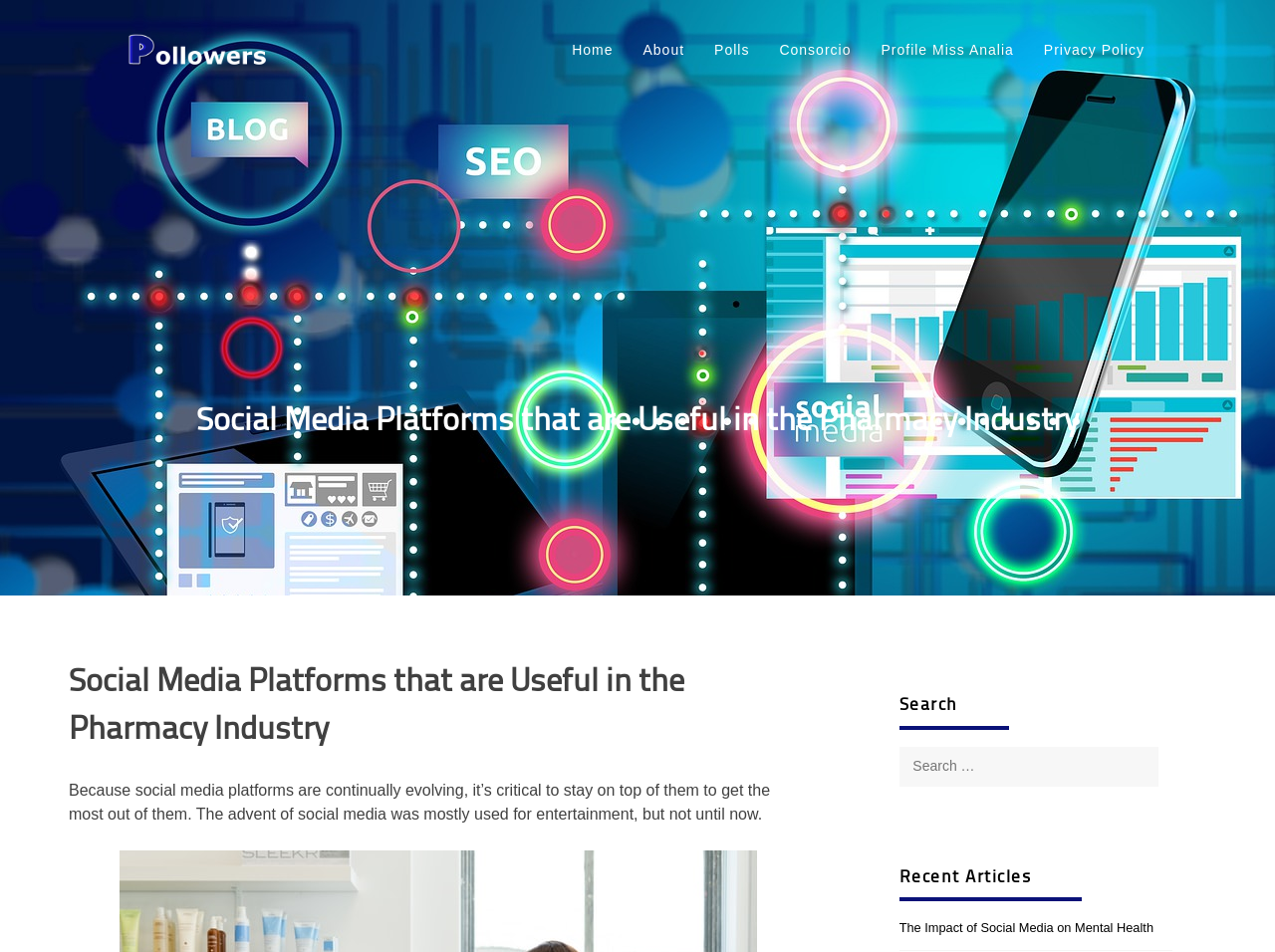Identify the bounding box coordinates of the area that should be clicked in order to complete the given instruction: "read the article about social media platforms". The bounding box coordinates should be four float numbers between 0 and 1, i.e., [left, top, right, bottom].

[0.154, 0.427, 0.846, 0.46]